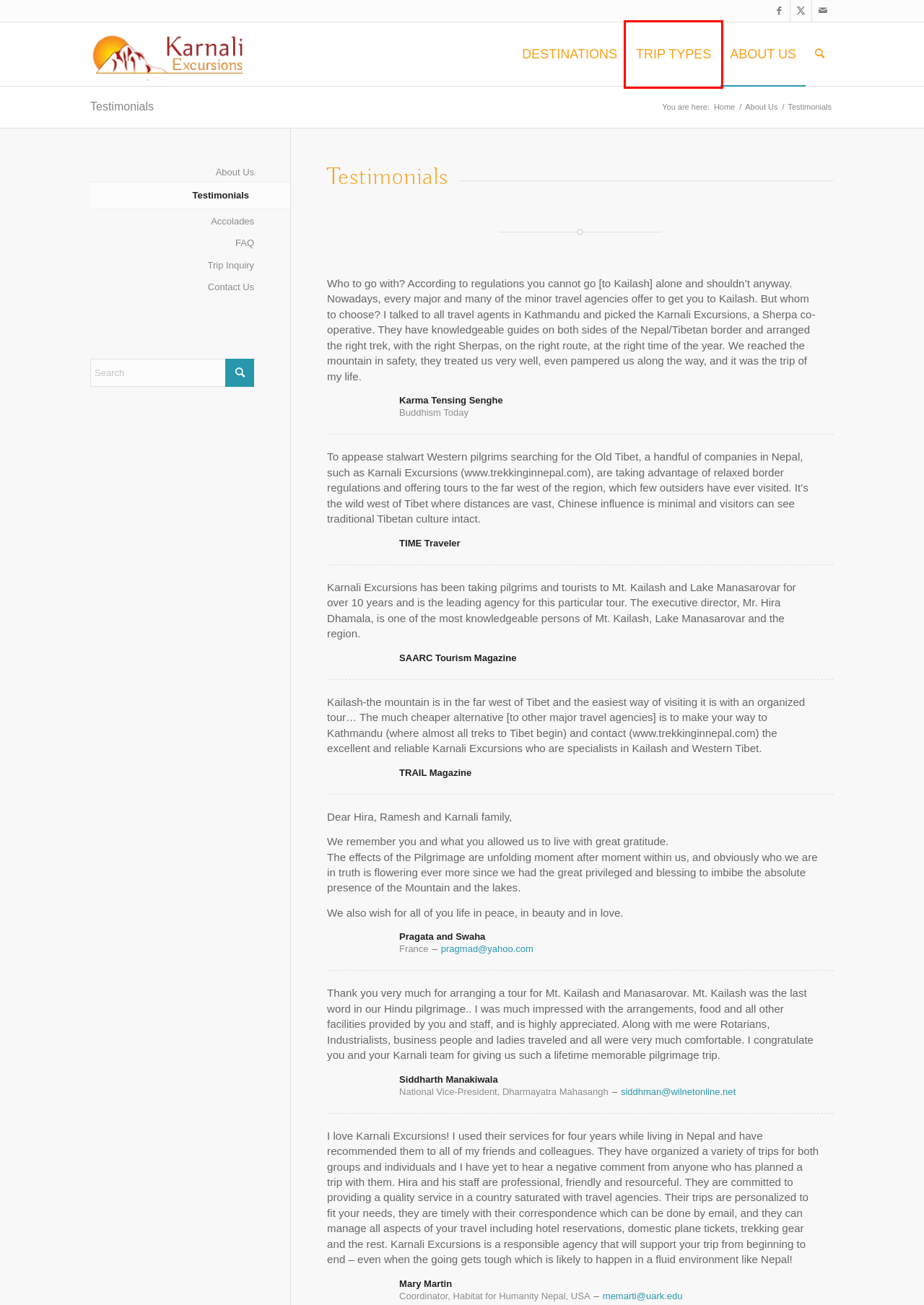You have a screenshot of a webpage with a red bounding box around an element. Choose the best matching webpage description that would appear after clicking the highlighted element. Here are the candidates:
A. Contact Us - Karnali Excursions
B. FAQ - Karnali Excursions
C. Trip Inquiry - Karnali Excursions
D. Tours and Trekking in Nepal and Himalayas - Karnali Excursions
E. About Us - Karnali Excursions
F. Trip Types - Karnali Excursions
G. Accolades - Karnali Excursions
H. Customized Trips - Karnali Excursions

F